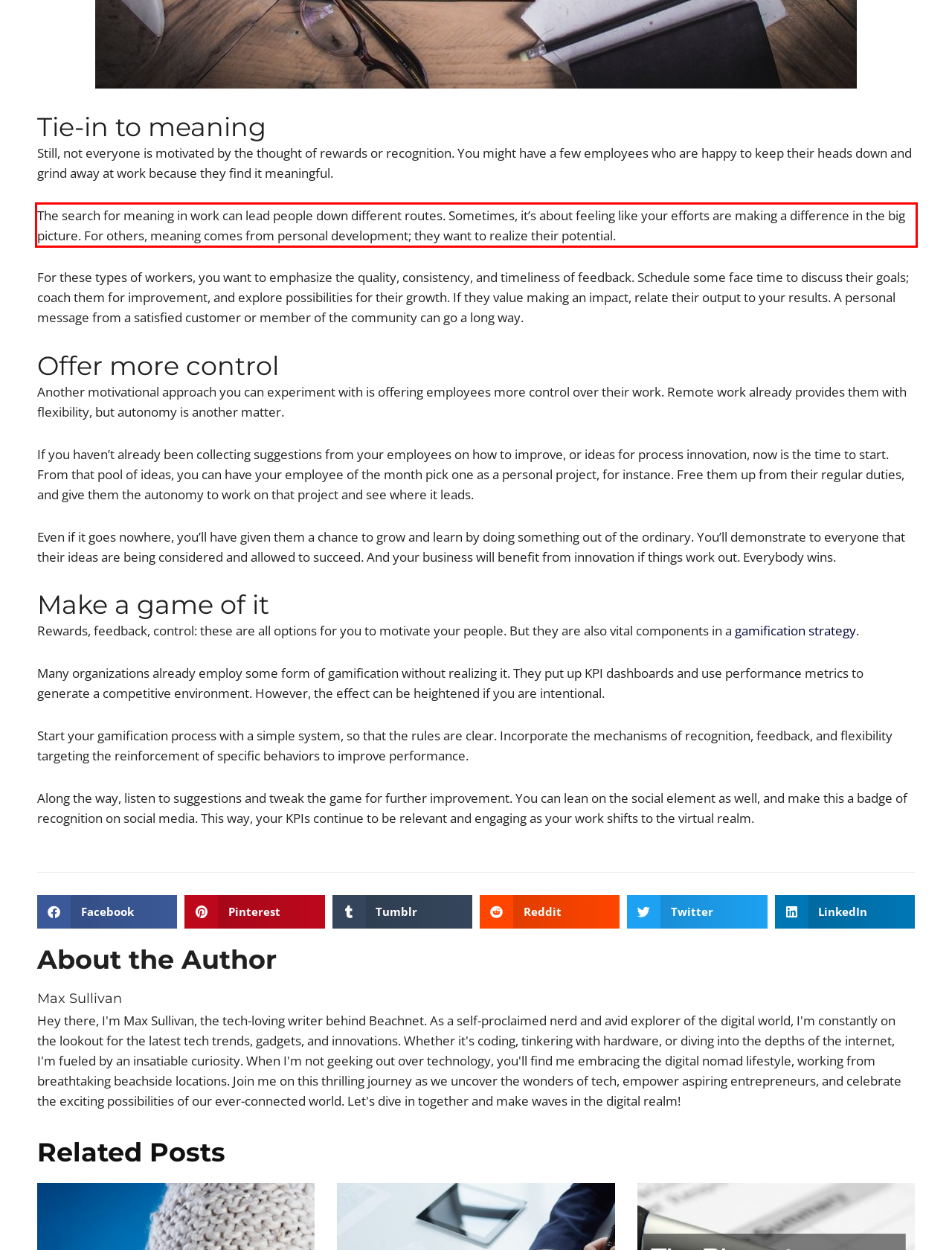Within the provided webpage screenshot, find the red rectangle bounding box and perform OCR to obtain the text content.

The search for meaning in work can lead people down different routes. Sometimes, it’s about feeling like your efforts are making a difference in the big picture. For others, meaning comes from personal development; they want to realize their potential.